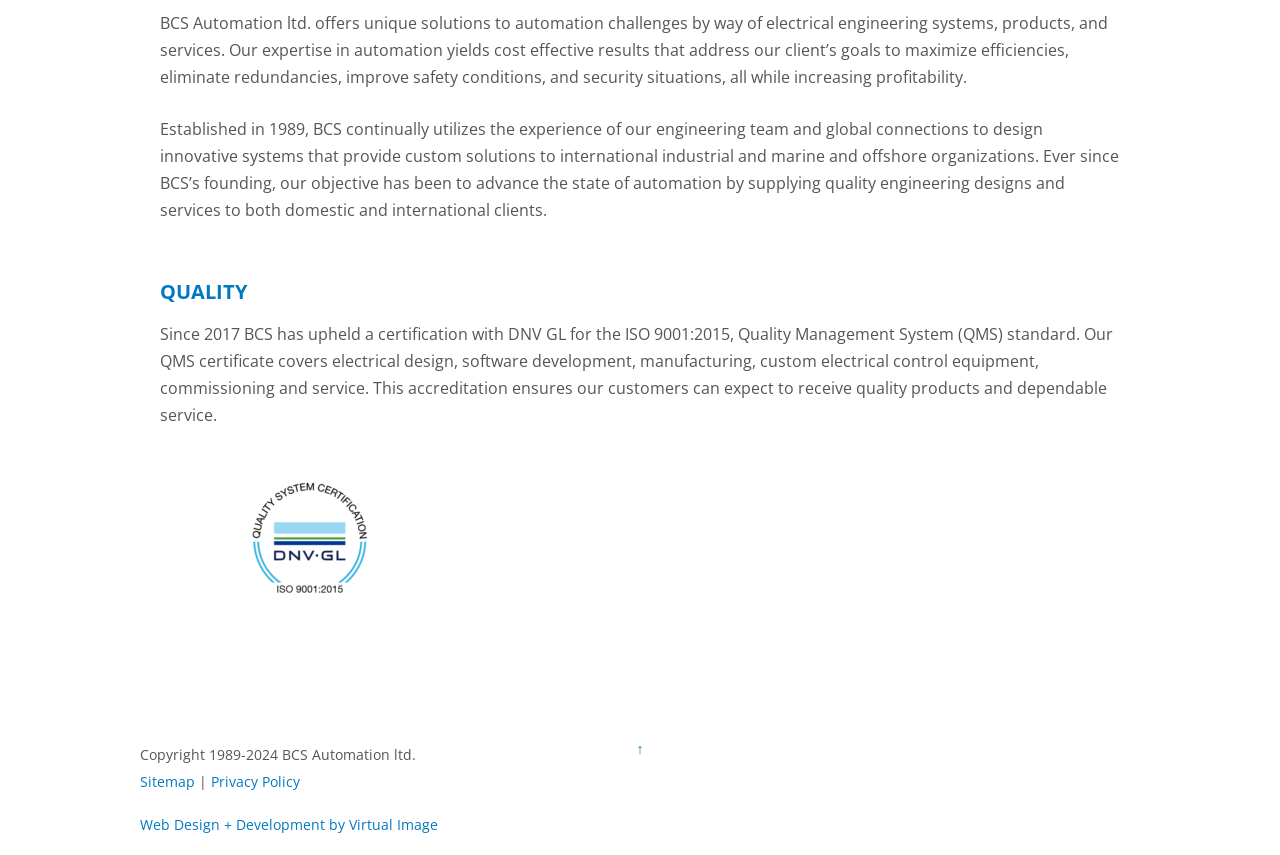Consider the image and give a detailed and elaborate answer to the question: 
What is the year BCS Automation ltd. was established?

According to the StaticText element with ID 239, BCS Automation ltd. was established in 1989.